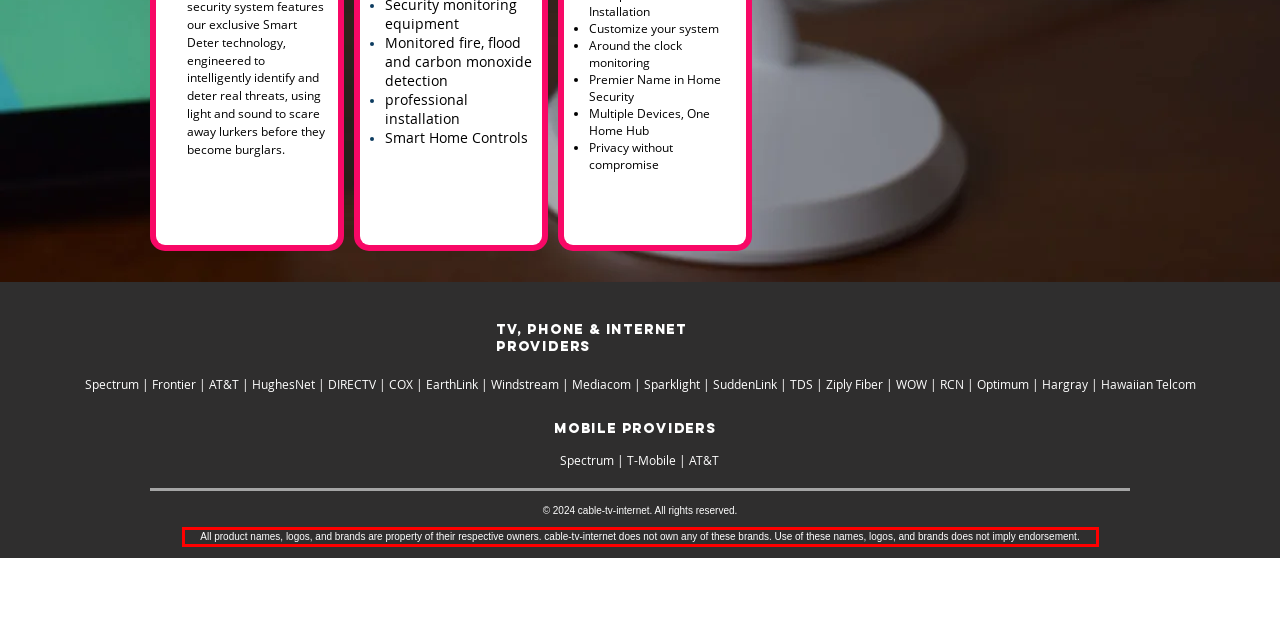Given a screenshot of a webpage containing a red rectangle bounding box, extract and provide the text content found within the red bounding box.

All product names, logos, and brands are property of their respective owners. cable-tv-internet does not own any of these brands. Use of these names, logos, and brands does not imply endorsement.